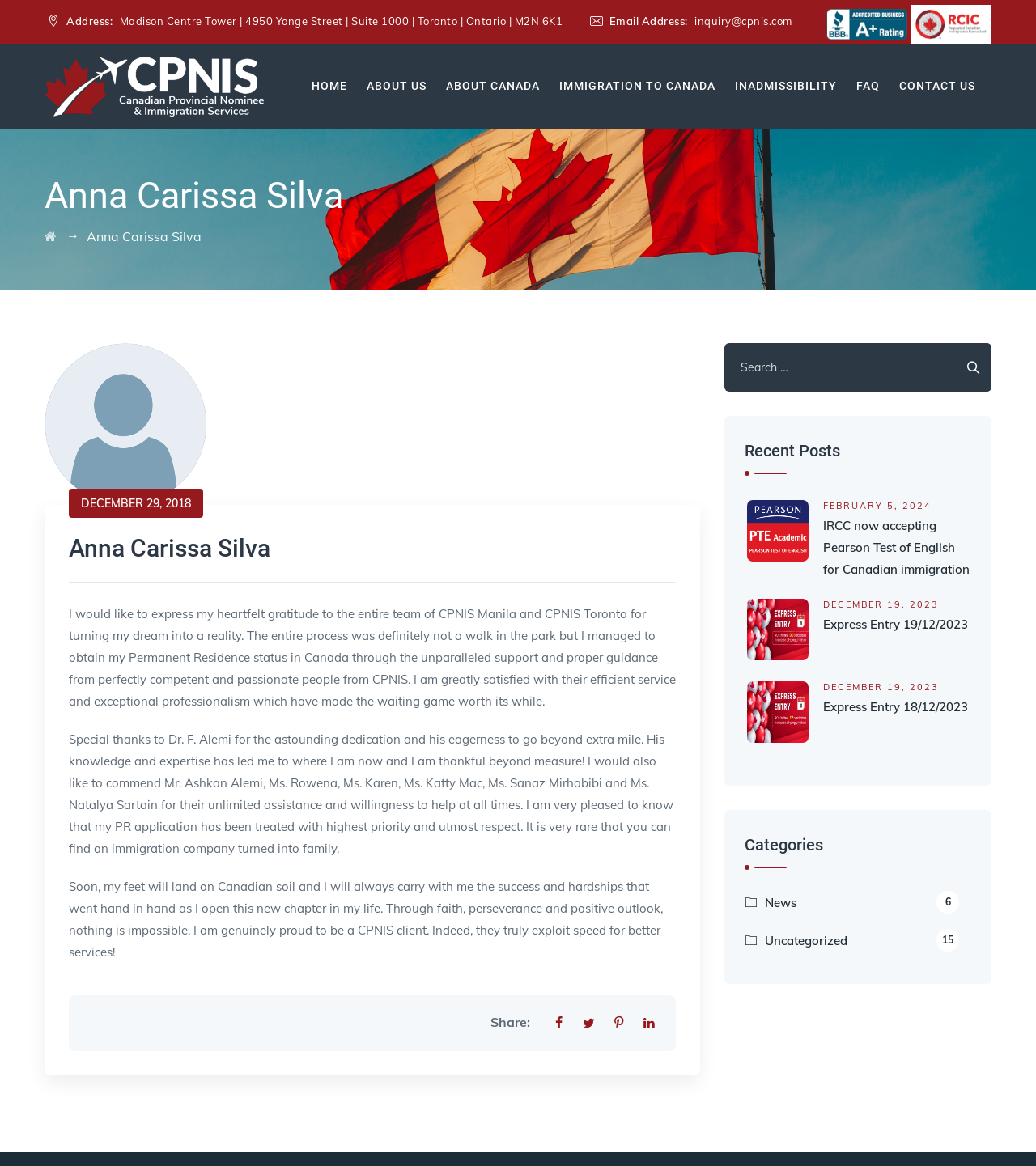What is the name of the immigration service company?
Using the visual information, reply with a single word or short phrase.

Canadian Provincial Nominee & Immigration Services